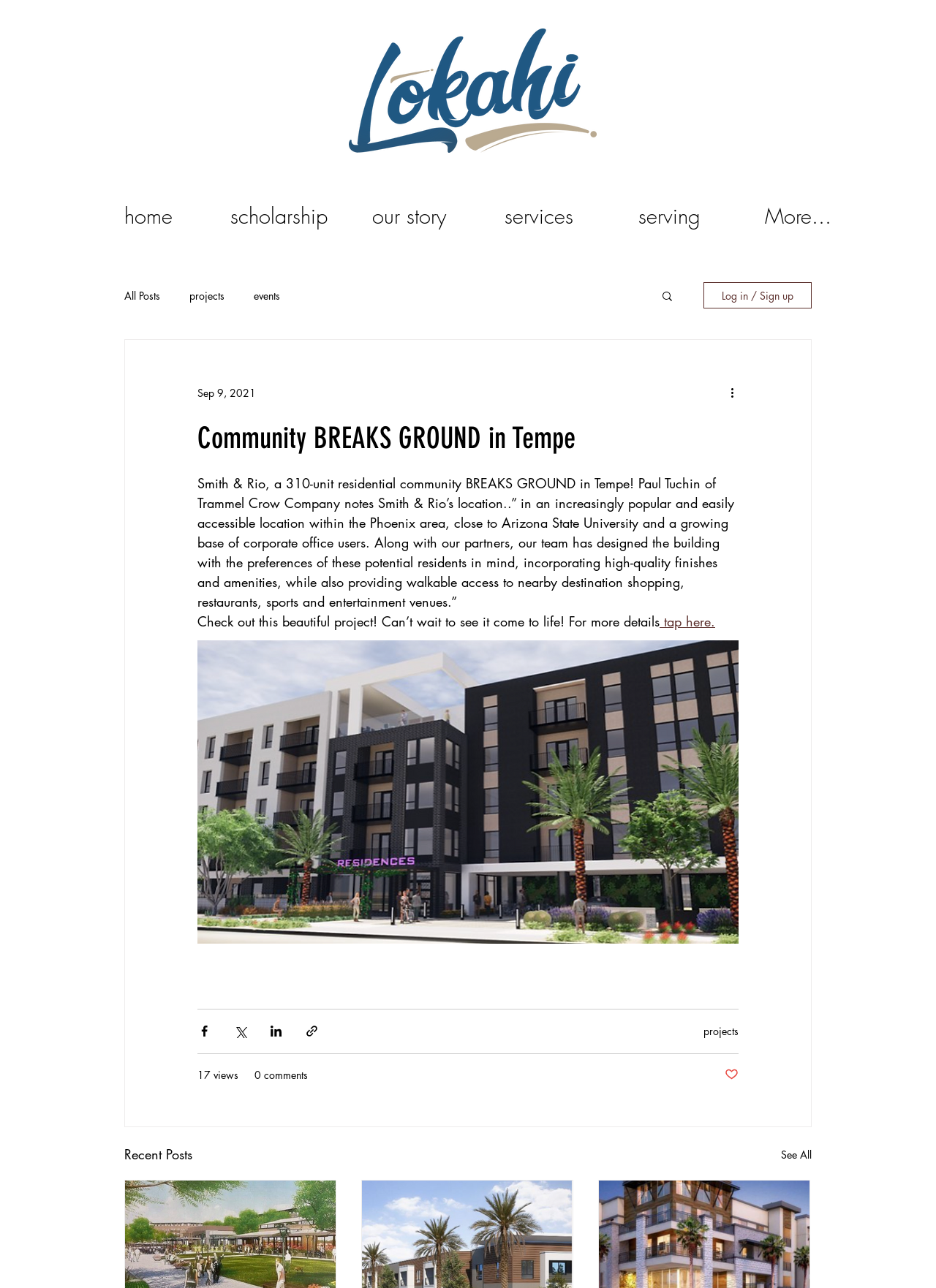Specify the bounding box coordinates of the area to click in order to follow the given instruction: "Click on the 'home' link."

[0.089, 0.152, 0.228, 0.183]